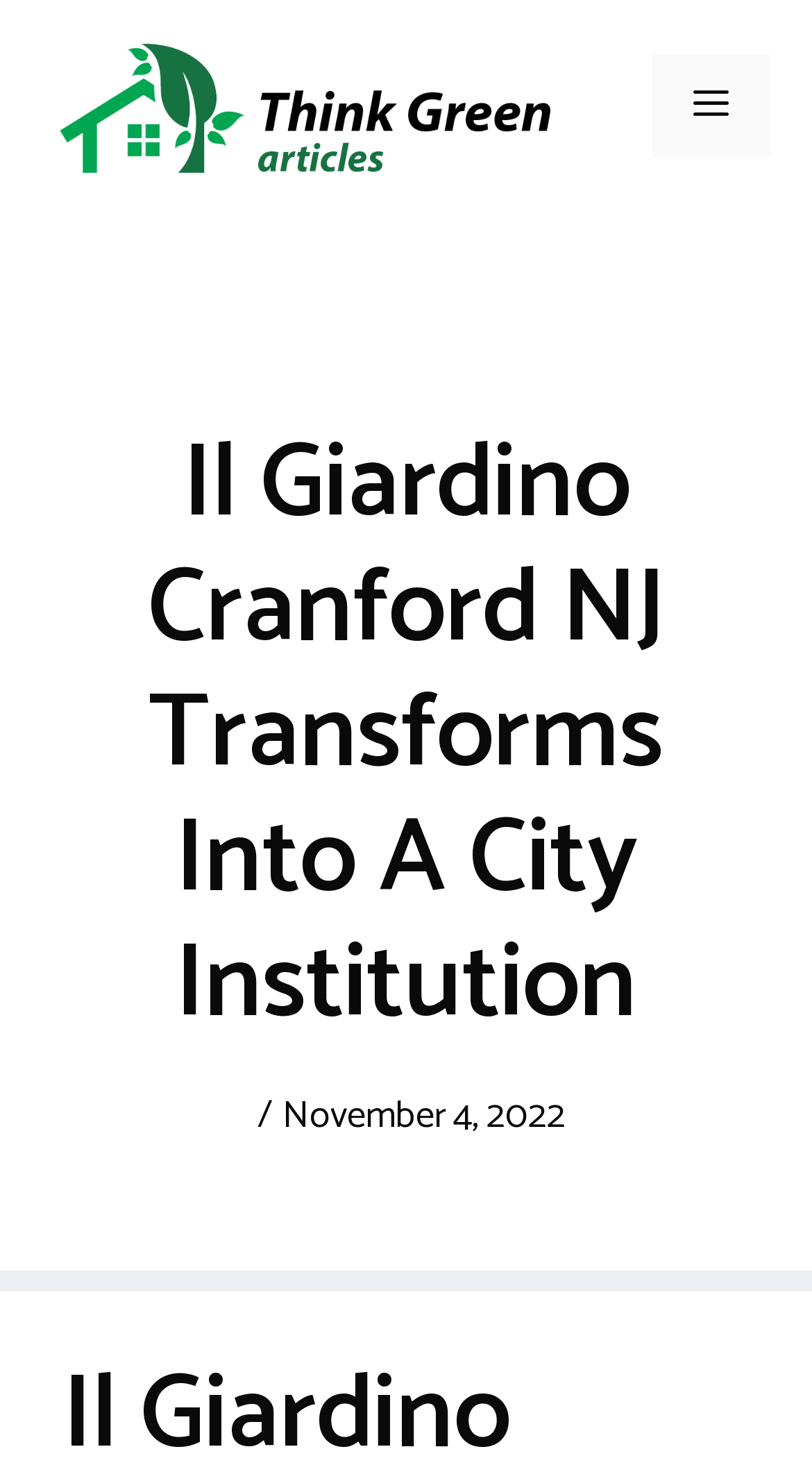Please locate and retrieve the main header text of the webpage.

Il Giardino Cranford NJ Transforms Into A City Institution